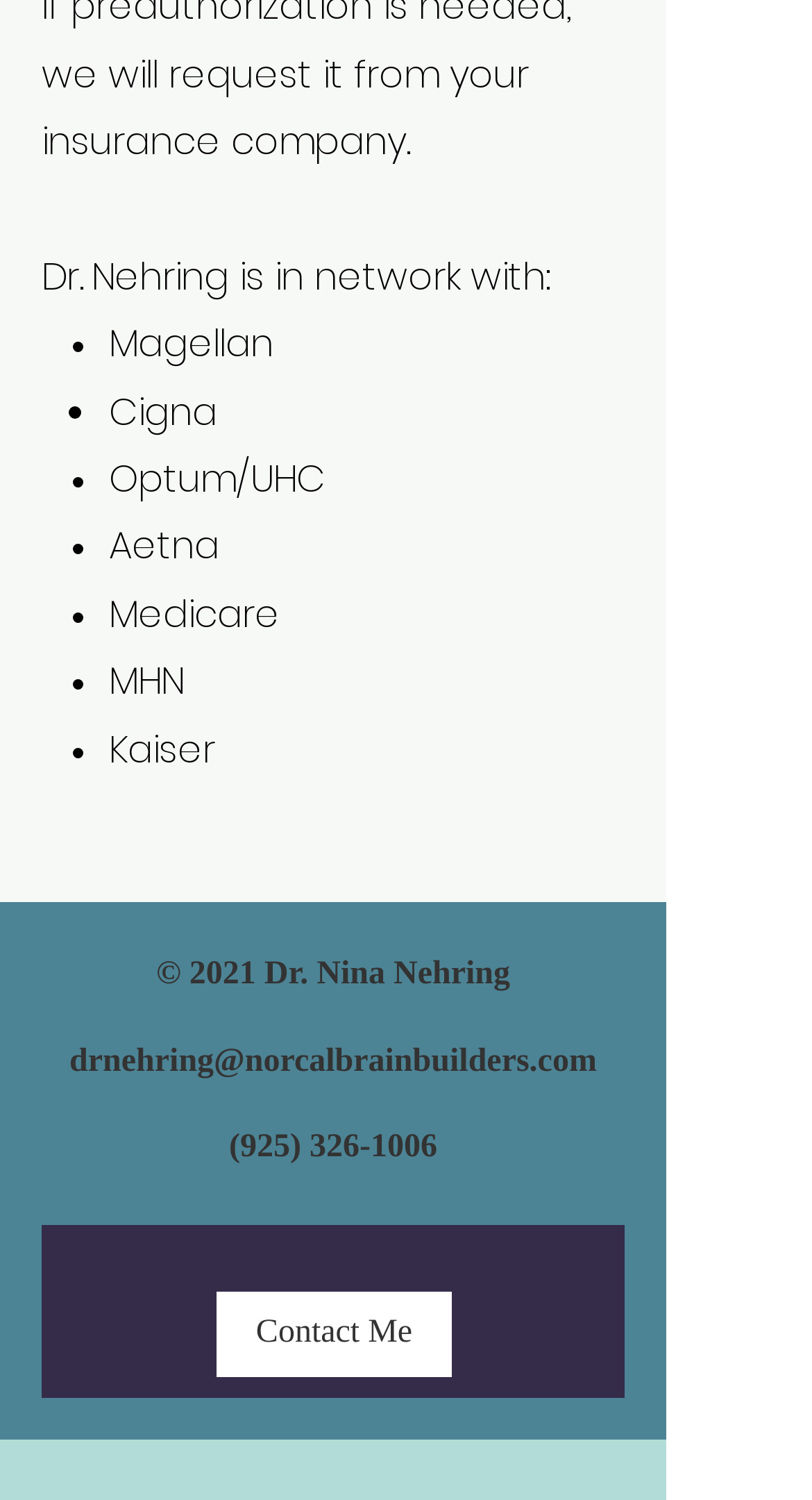What is the name of the doctor on this webpage?
Using the image, provide a detailed and thorough answer to the question.

I found the static text element with the text '© 2021 Dr. Nina Nehring', which indicates that the doctor's name is Dr. Nina Nehring.